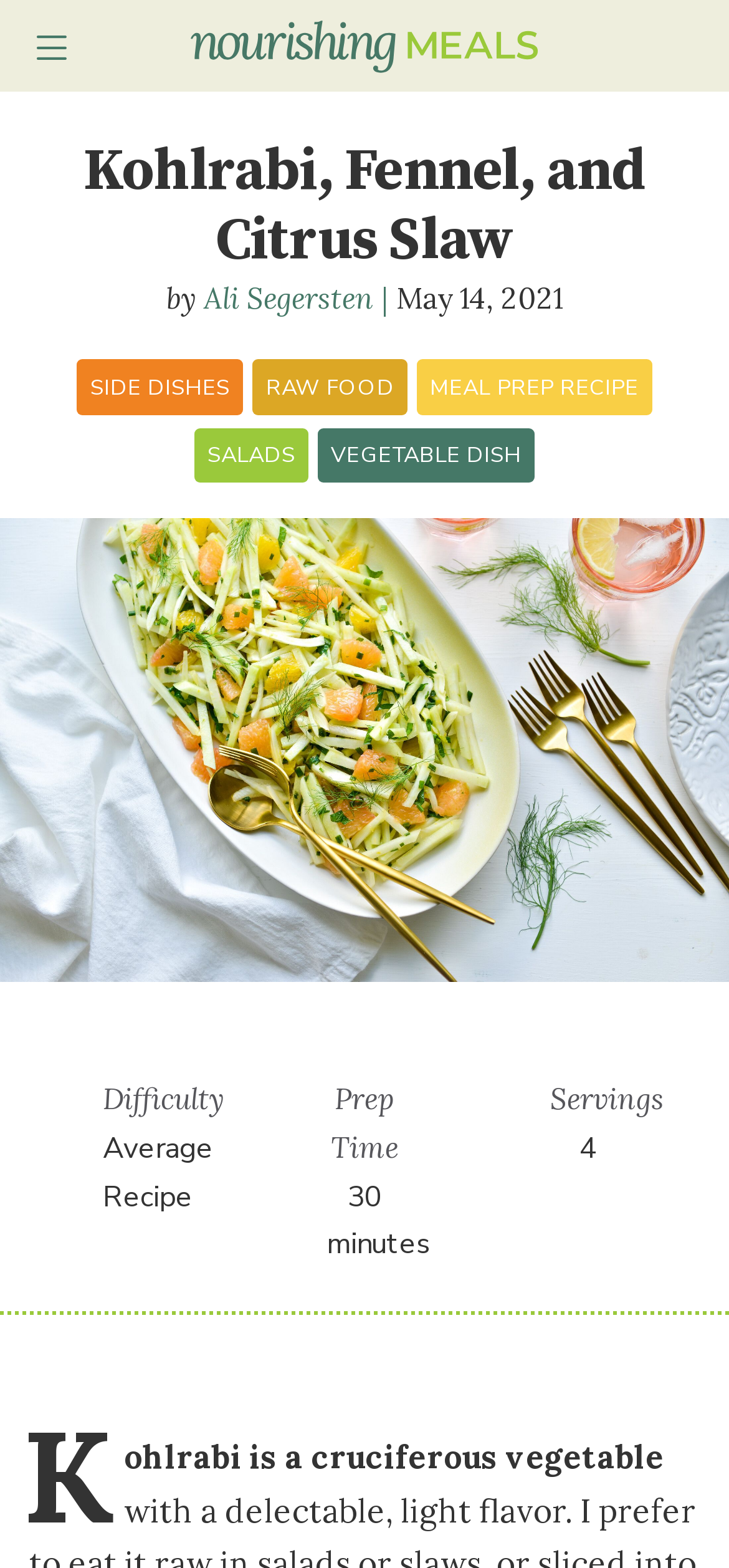Offer an extensive depiction of the webpage and its key elements.

This webpage is about a recipe for Kohlrabi, Fennel, and Citrus Slaw. At the top left corner, there is a button with an icon. Next to it, there is a link to "Nourishing Meals" and a few links to login, sign up, and access a planner, recipes, diets, benefits, and a blog. 

Below these links, there is a heading that displays the title of the recipe. Underneath the title, there is information about the author, Ali Segersten, and the date the recipe was published, May 14, 2021. 

To the right of the author and date information, there are several links to related categories, including side dishes, raw food, meal prep recipes, salads, and vegetable dishes. 

Below these links, there is a large image that takes up the full width of the page, showcasing the finished dish. 

Further down the page, there are details about the recipe, including the difficulty level, prep time, and number of servings. The prep time is 30 minutes, and the serving information is located at the bottom right corner of the page.